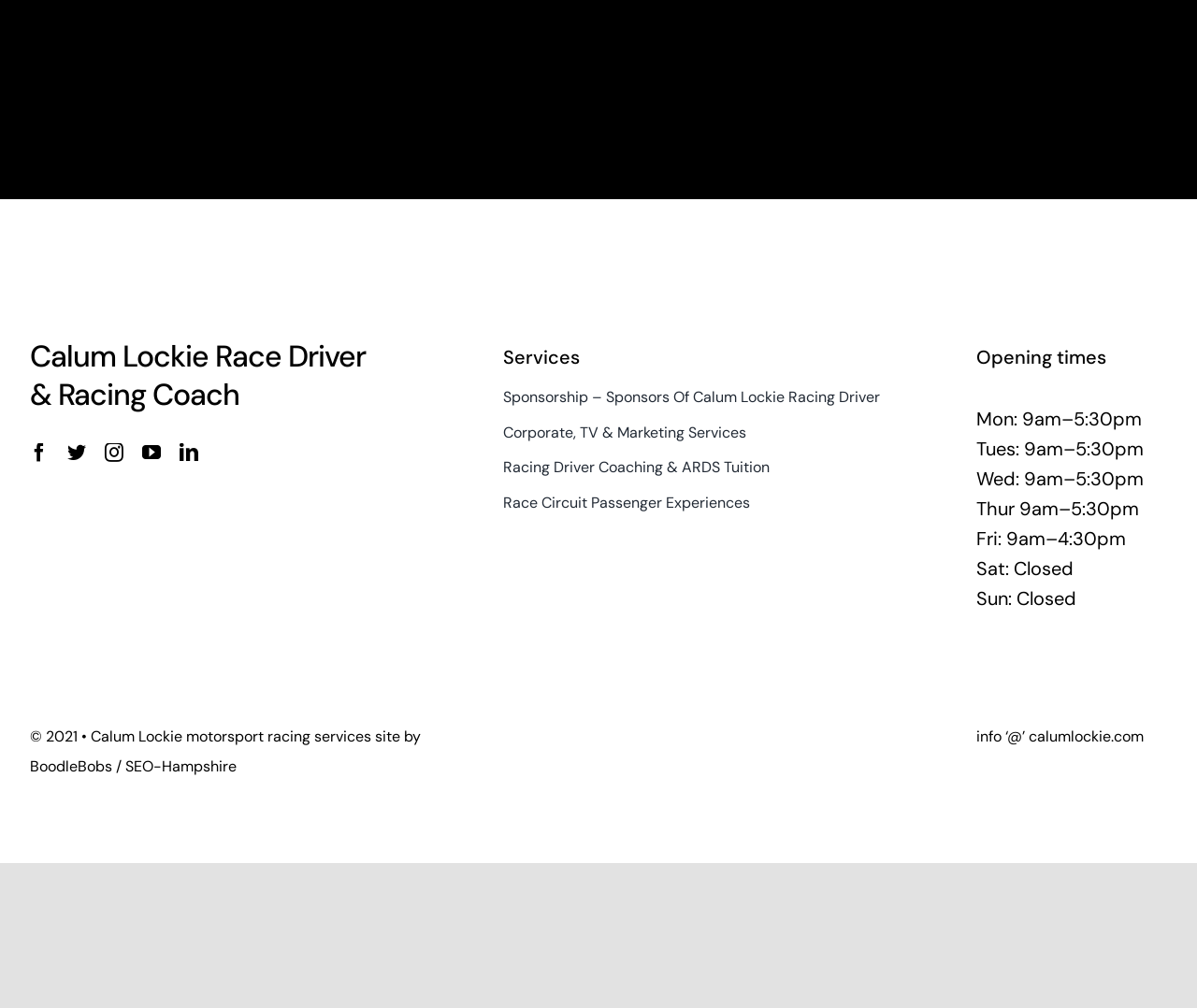Given the description SEO-Hampshire, predict the bounding box coordinates of the UI element. Ensure the coordinates are in the format (top-left x, top-left y, bottom-right x, bottom-right y) and all values are between 0 and 1.

[0.105, 0.894, 0.201, 0.914]